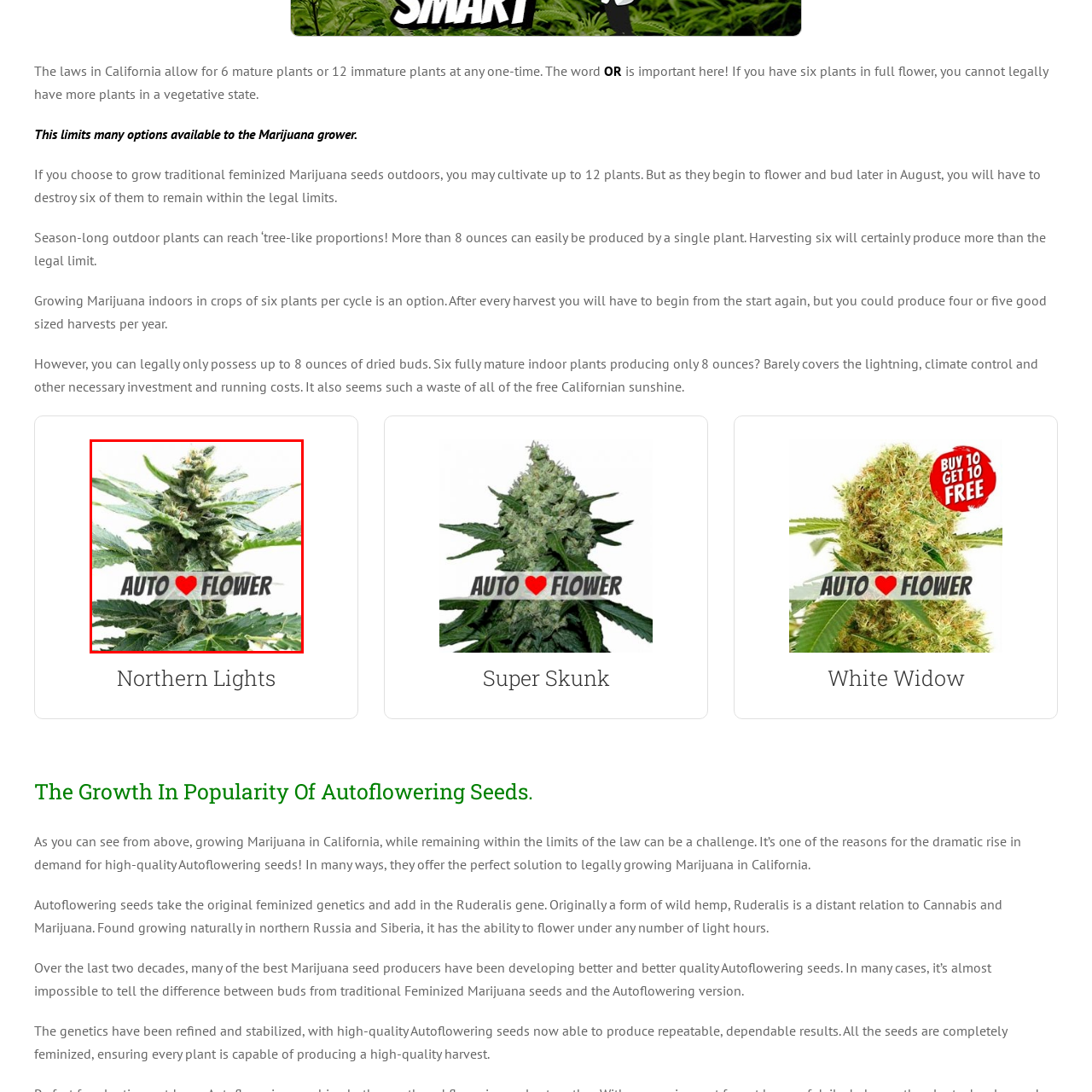What is the advantage of autoflowering seeds?
Inspect the image area bounded by the red box and answer the question with a single word or a short phrase.

Ease of growth